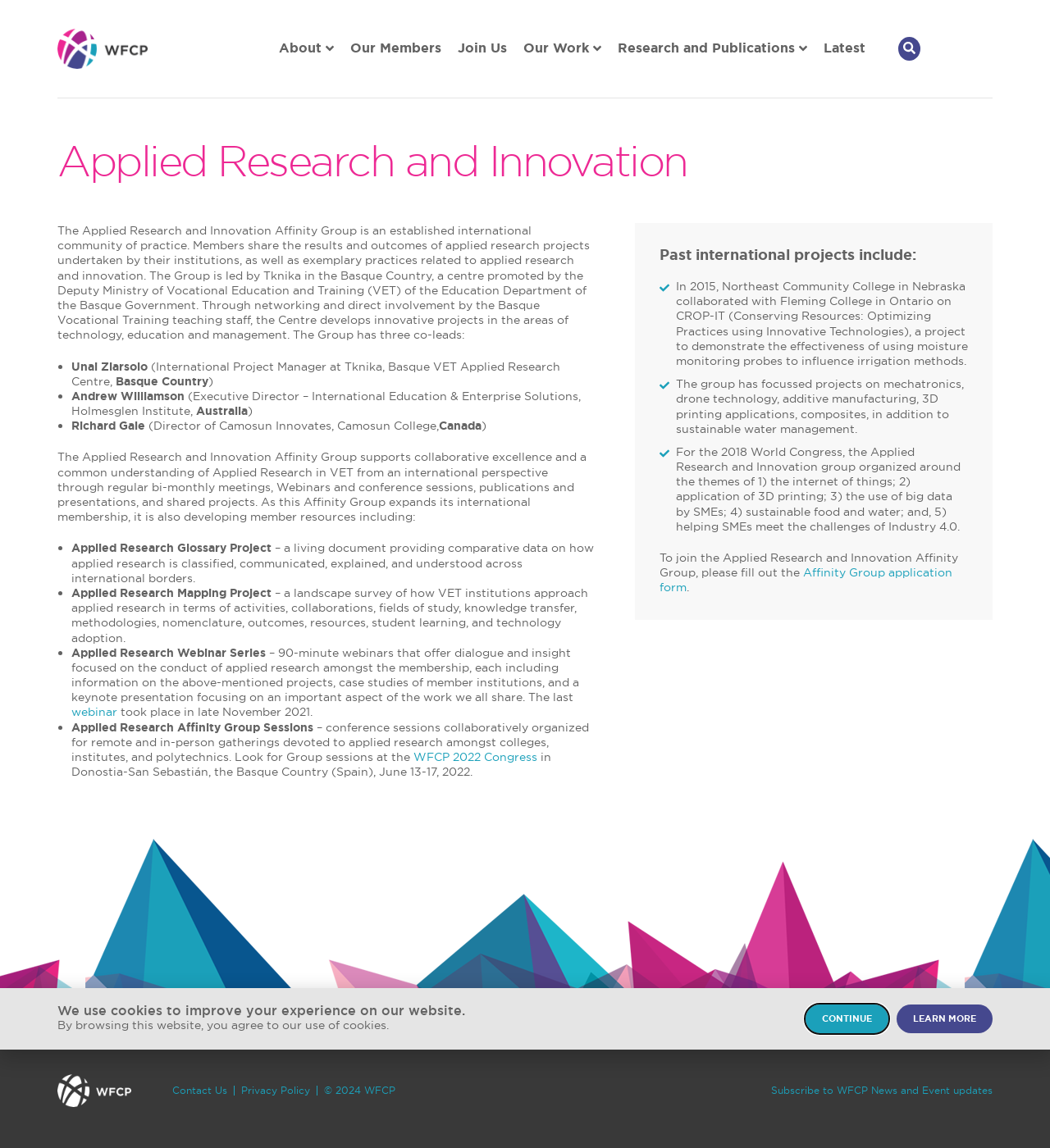Locate the UI element that matches the description Join Us in the webpage screenshot. Return the bounding box coordinates in the format (top-left x, top-left y, bottom-right x, bottom-right y), with values ranging from 0 to 1.

[0.428, 0.029, 0.49, 0.055]